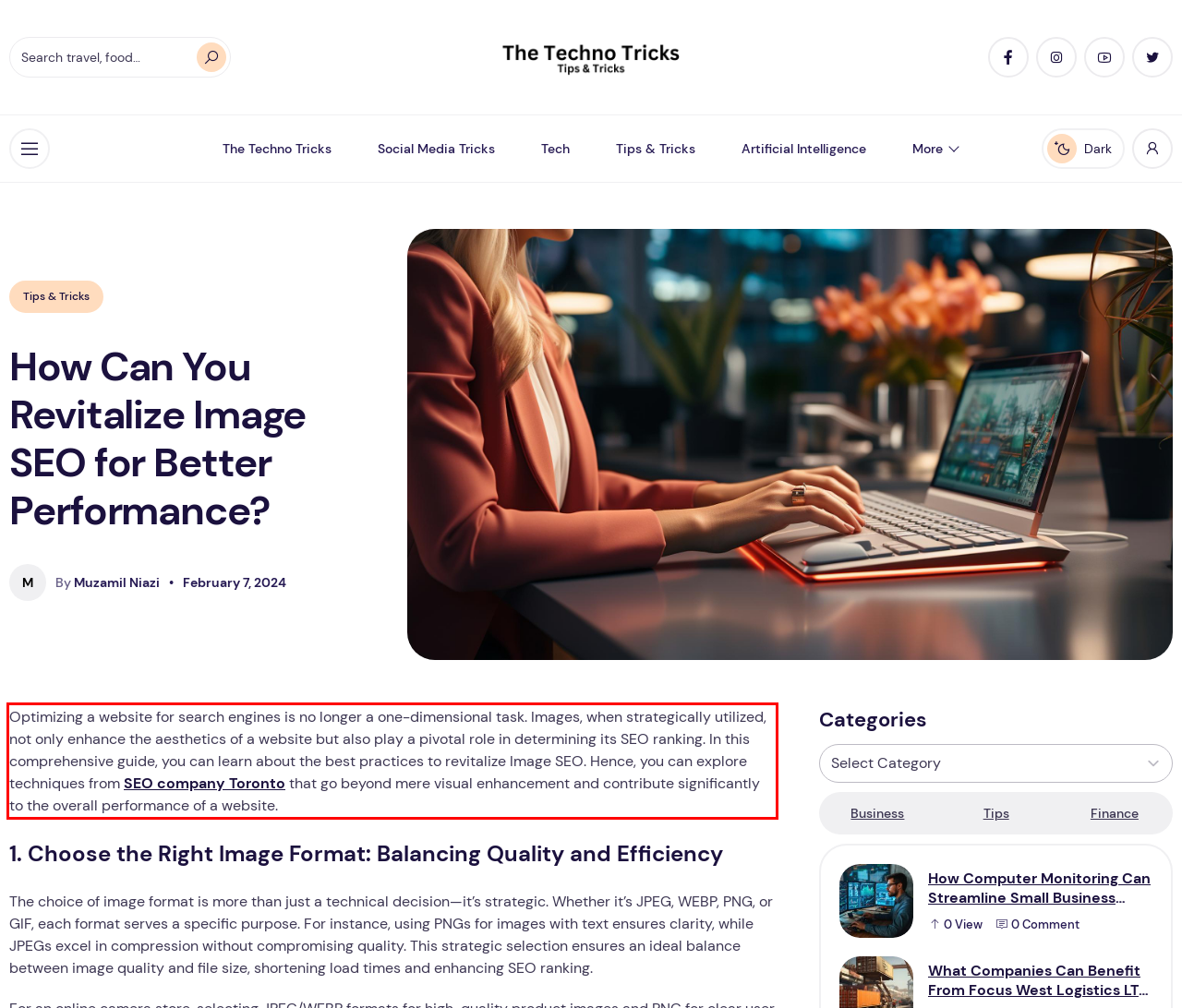Given a screenshot of a webpage, locate the red bounding box and extract the text it encloses.

Optimizing a website for search engines is no longer a one-dimensional task. Images, when strategically utilized, not only enhance the aesthetics of a website but also play a pivotal role in determining its SEO ranking. In this comprehensive guide, you can learn about the best practices to revitalize Image SEO. Hence, you can explore techniques from SEO company Toronto that go beyond mere visual enhancement and contribute significantly to the overall performance of a website.